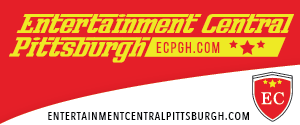Provide a comprehensive description of the image.

The image features the logo and promotional banner for Entertainment Central Pittsburgh, prominently displaying the name "Entertainment Central Pittsburgh" in a bold, stylized font. The design is accented with vibrant red and yellow colors, creating an eye-catching visual. The accompanying text "ECPGH.COM" establishes an online presence, while the shield emblem on the side adds an element of branding and identity, showcasing the initials "EC". This banner serves as an engaging advertisement for the organization, inviting viewers to explore more about entertainment options and events in Pittsburgh through their website.